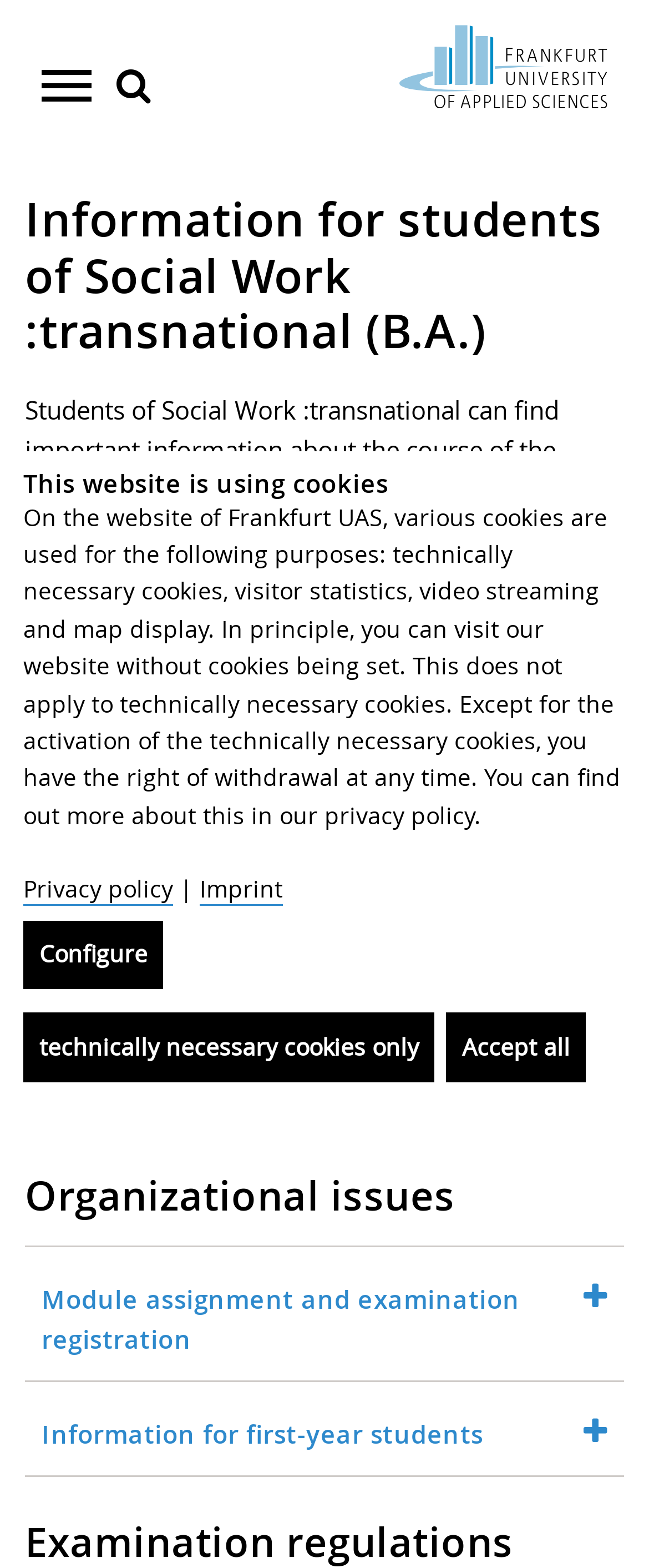Carefully observe the image and respond to the question with a detailed answer:
What is the purpose of the 'Navigation' section?

I inferred the purpose of the section by analyzing the heading 'Navigation' and the corresponding links, which suggest that the section is used to navigate through the website and access different parts of the website.